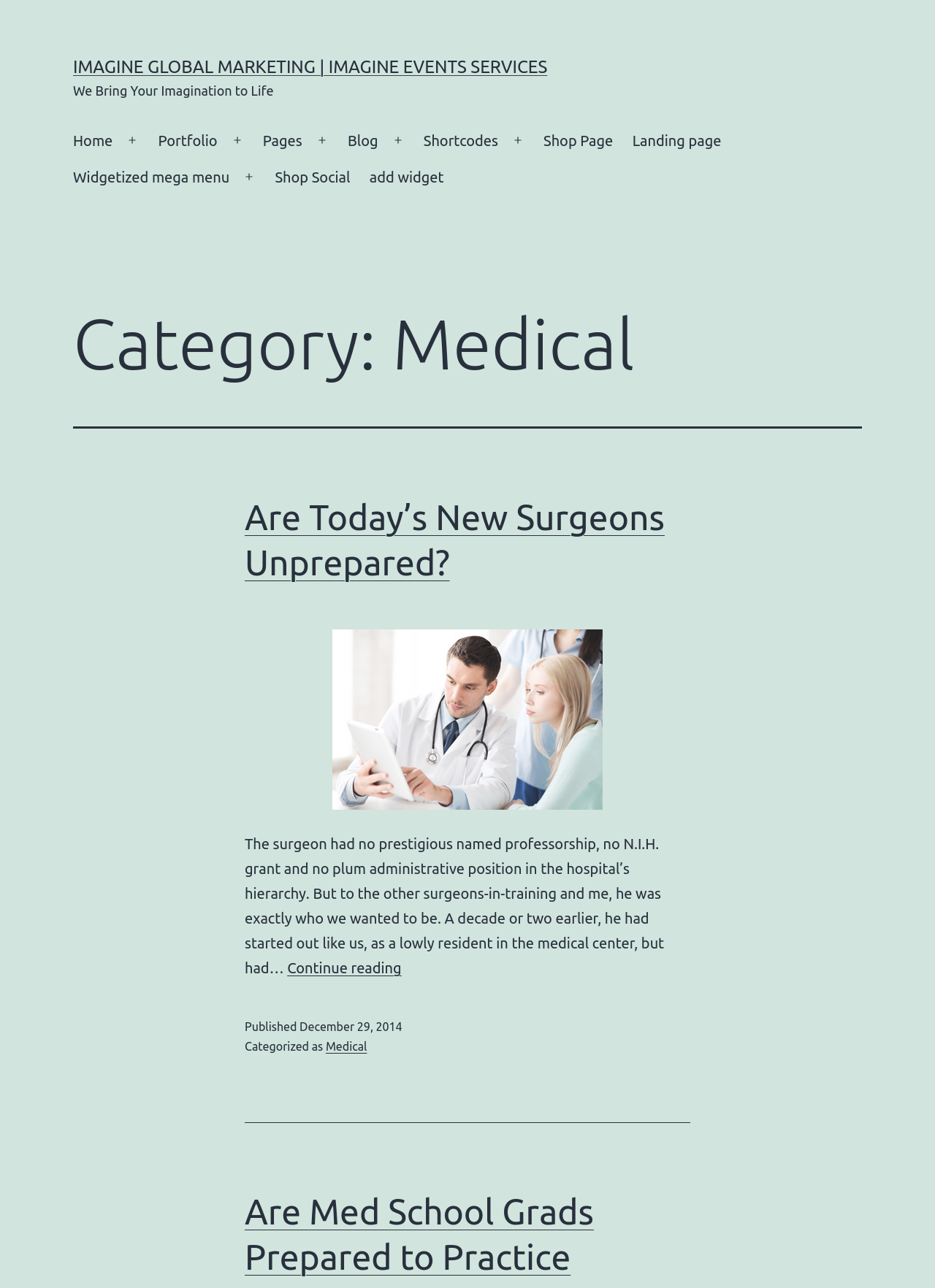Find the bounding box coordinates of the clickable area required to complete the following action: "Click on the 'Home' link".

[0.068, 0.095, 0.131, 0.123]